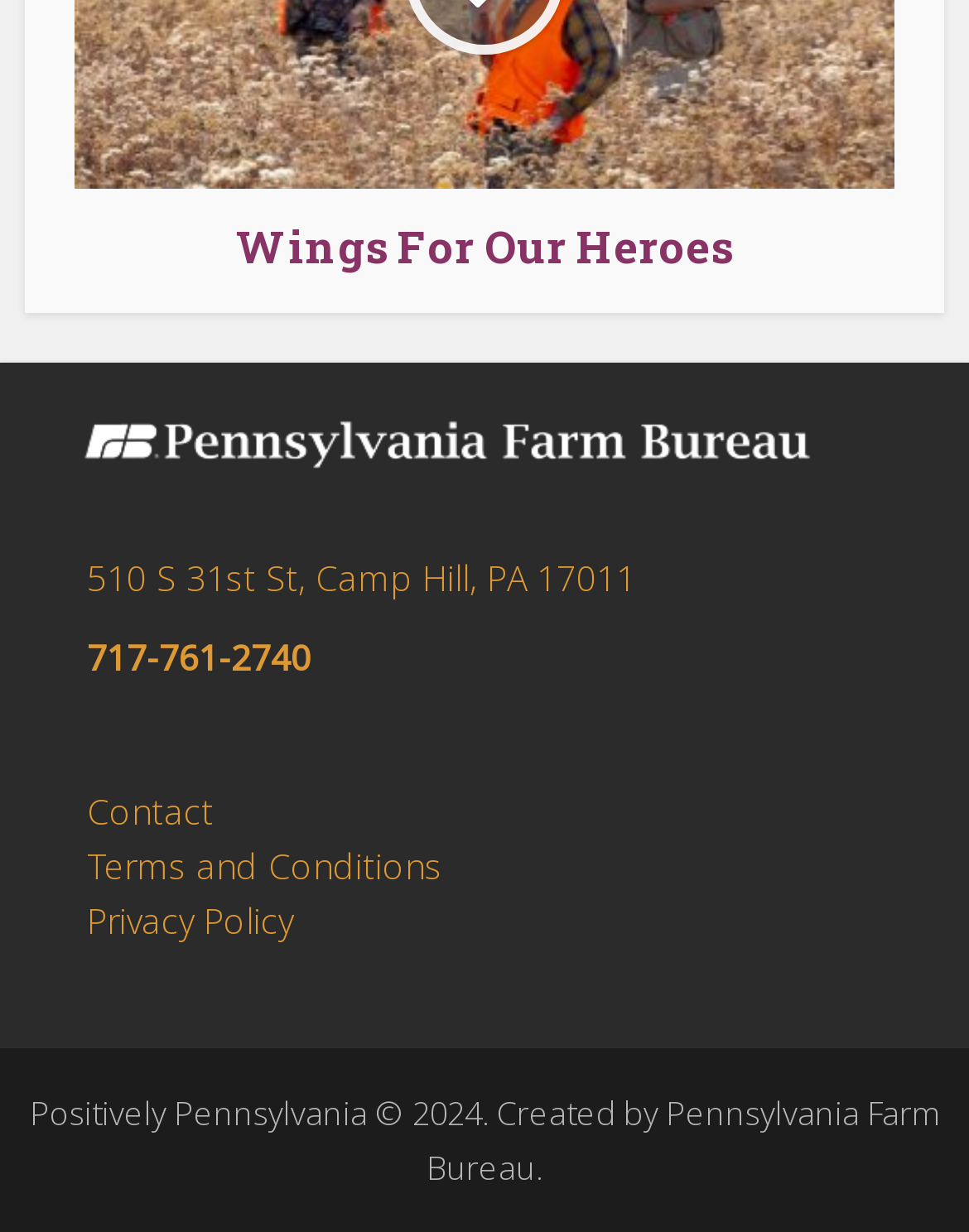Predict the bounding box of the UI element based on the description: "Terms and Conditions". The coordinates should be four float numbers between 0 and 1, formatted as [left, top, right, bottom].

[0.09, 0.684, 0.456, 0.723]